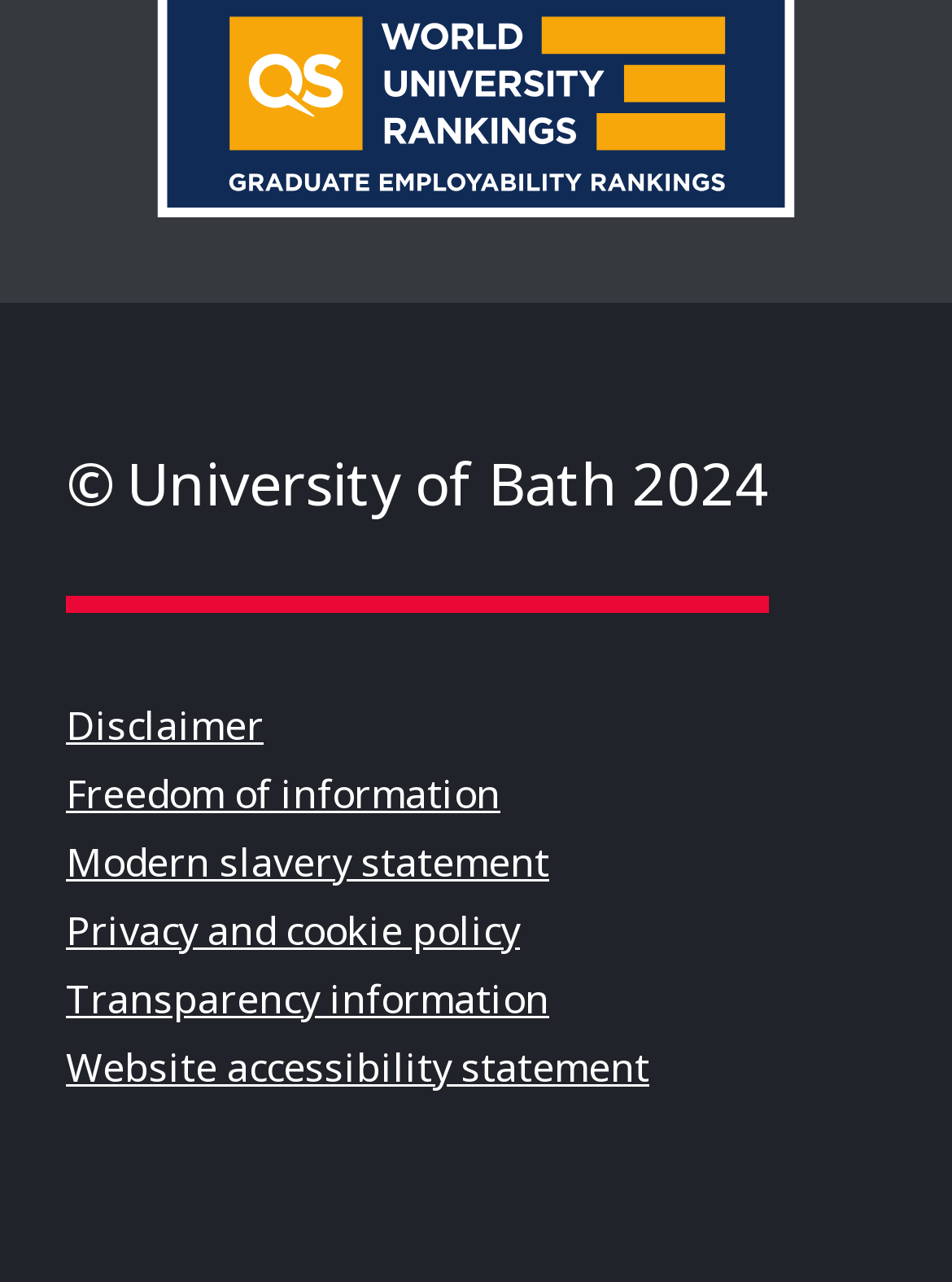Show the bounding box coordinates for the HTML element as described: "Modern slavery statement".

[0.069, 0.651, 0.577, 0.692]